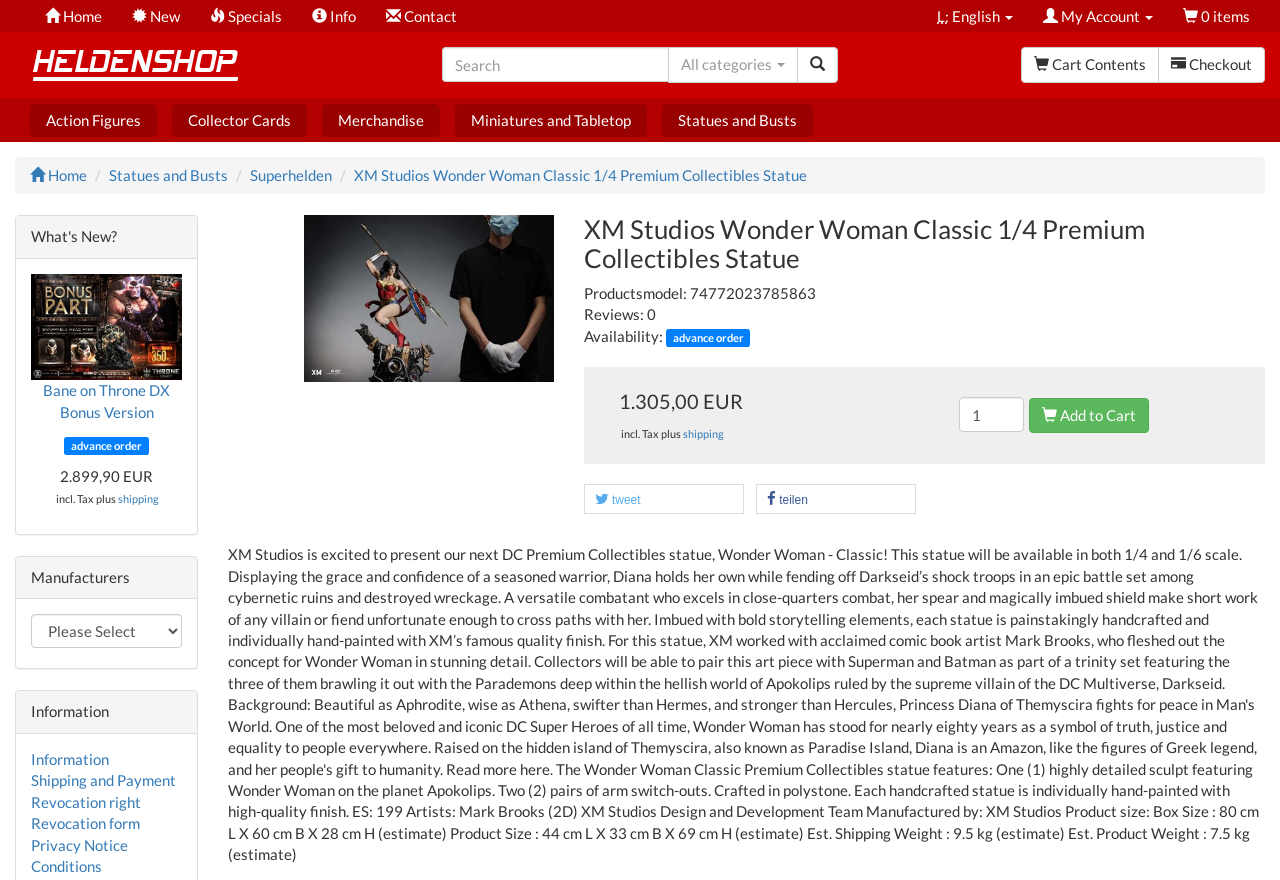Explain in detail what is displayed on the webpage.

This webpage is an e-commerce site, specifically a product page for the "XM Studios Wonder Woman Classic 1/4 Premium Collectibles Statue" on the HELDENSHOP website. 

At the top of the page, there is a navigation menu with links to "Home", "New", "Specials", "Info", and "Contact". On the right side of the navigation menu, there is a language selection dropdown and a link to "My Account". Next to it, there is a shopping cart icon with the text "0 items". 

Below the navigation menu, there is a search bar with a dropdown menu for categories, including "Action Figures", "Collector Cards", "Merchandise", and more. 

On the left side of the page, there is a sidebar with links to different categories, including "Statues and Busts" and "Superhelden". 

The main content of the page is dedicated to the product, with a large image of the statue and a heading with the product name. Below the image, there is a section with product details, including the product model, reviews, availability, and price. The price is listed as "1.305,00 EUR" with a note about tax and shipping. 

There are also buttons to add the product to the cart, share on Twitter and Facebook, and a spin button to select the quantity. 

Further down the page, there are links to other products, including "What's New?" and "Bane on Throne DX Bonus Version", with images and prices listed. 

At the bottom of the page, there are sections for "Manufacturers", "Information", and links to pages about shipping, payment, revocation rights, and privacy notices.